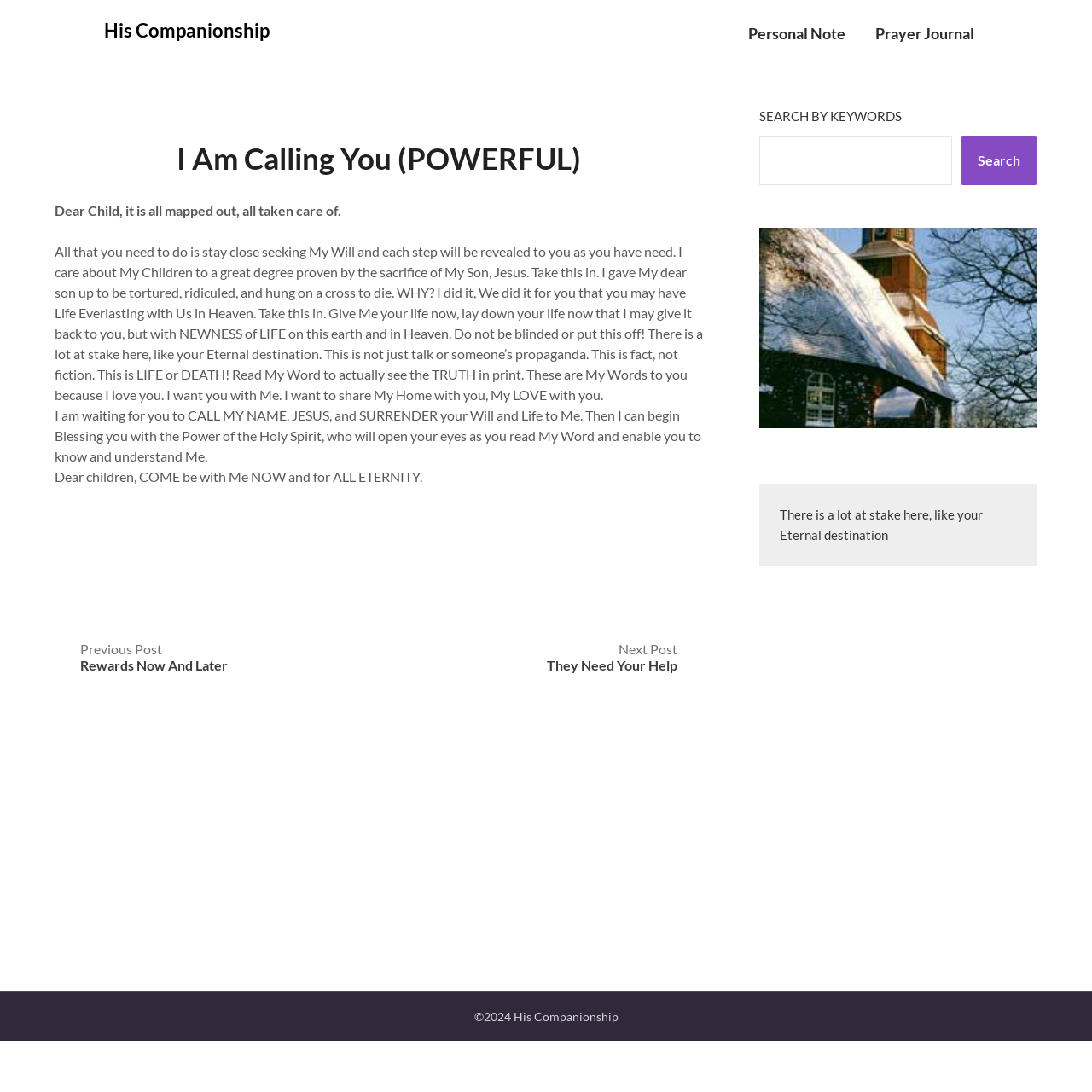What is the purpose of the search box?
Based on the image, answer the question with as much detail as possible.

The search box is located in the complementary section of the webpage, and it has a label 'SEARCH BY KEYWORDS'. This suggests that the purpose of the search box is to allow users to search for specific keywords or phrases within the webpage or website.